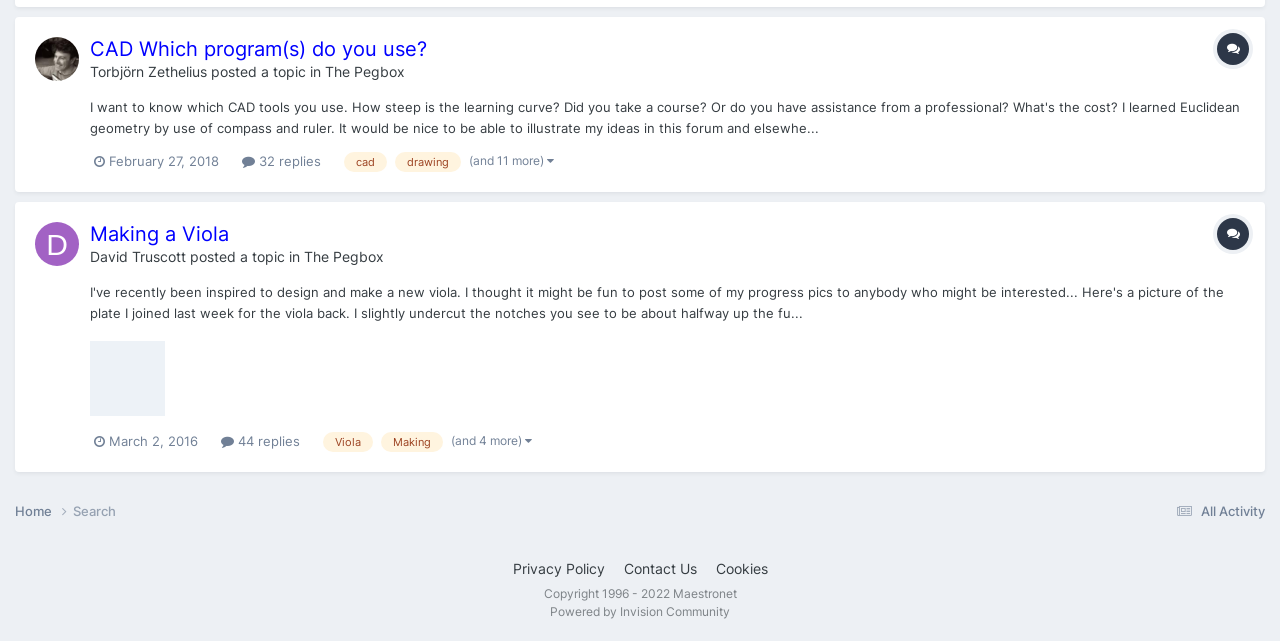Provide the bounding box coordinates of the UI element that matches the description: "March 2, 2016".

[0.073, 0.675, 0.155, 0.7]